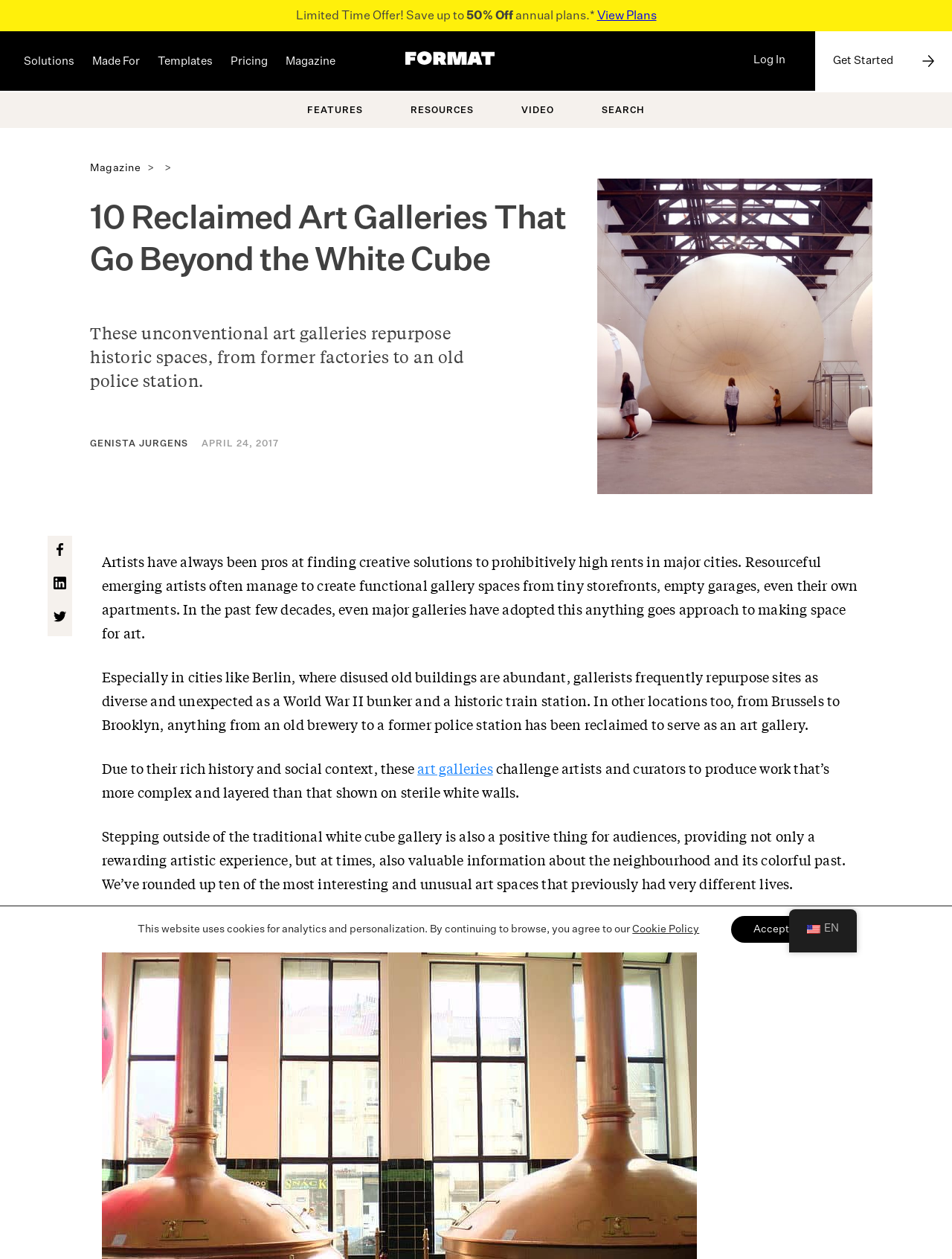Please identify the bounding box coordinates of the region to click in order to complete the task: "Learn more about 'Pricing'". The coordinates must be four float numbers between 0 and 1, specified as [left, top, right, bottom].

[0.242, 0.043, 0.281, 0.062]